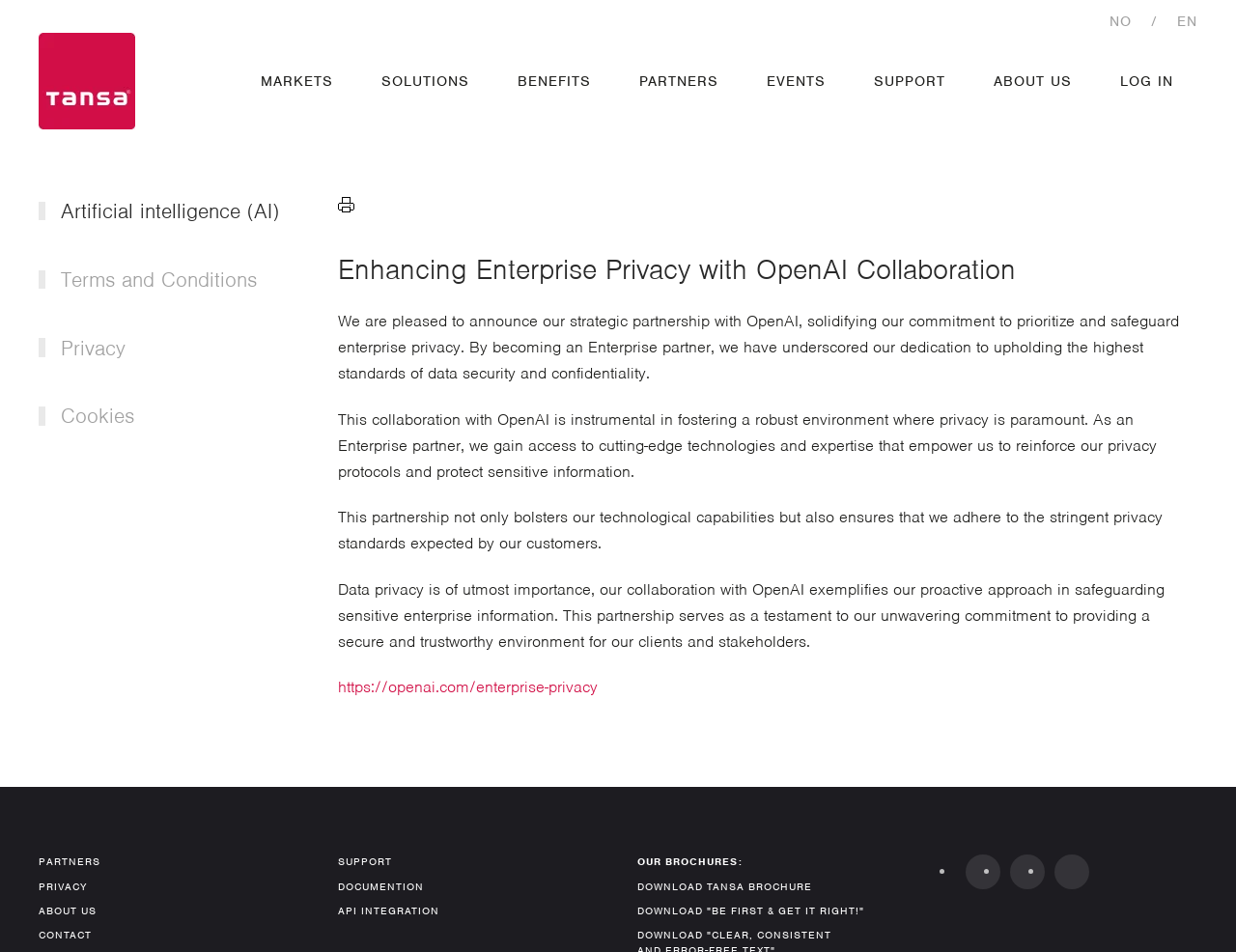Bounding box coordinates must be specified in the format (top-left x, top-left y, bottom-right x, bottom-right y). All values should be floating point numbers between 0 and 1. What are the bounding box coordinates of the UI element described as: Skip to main content

[0.027, 0.038, 0.13, 0.056]